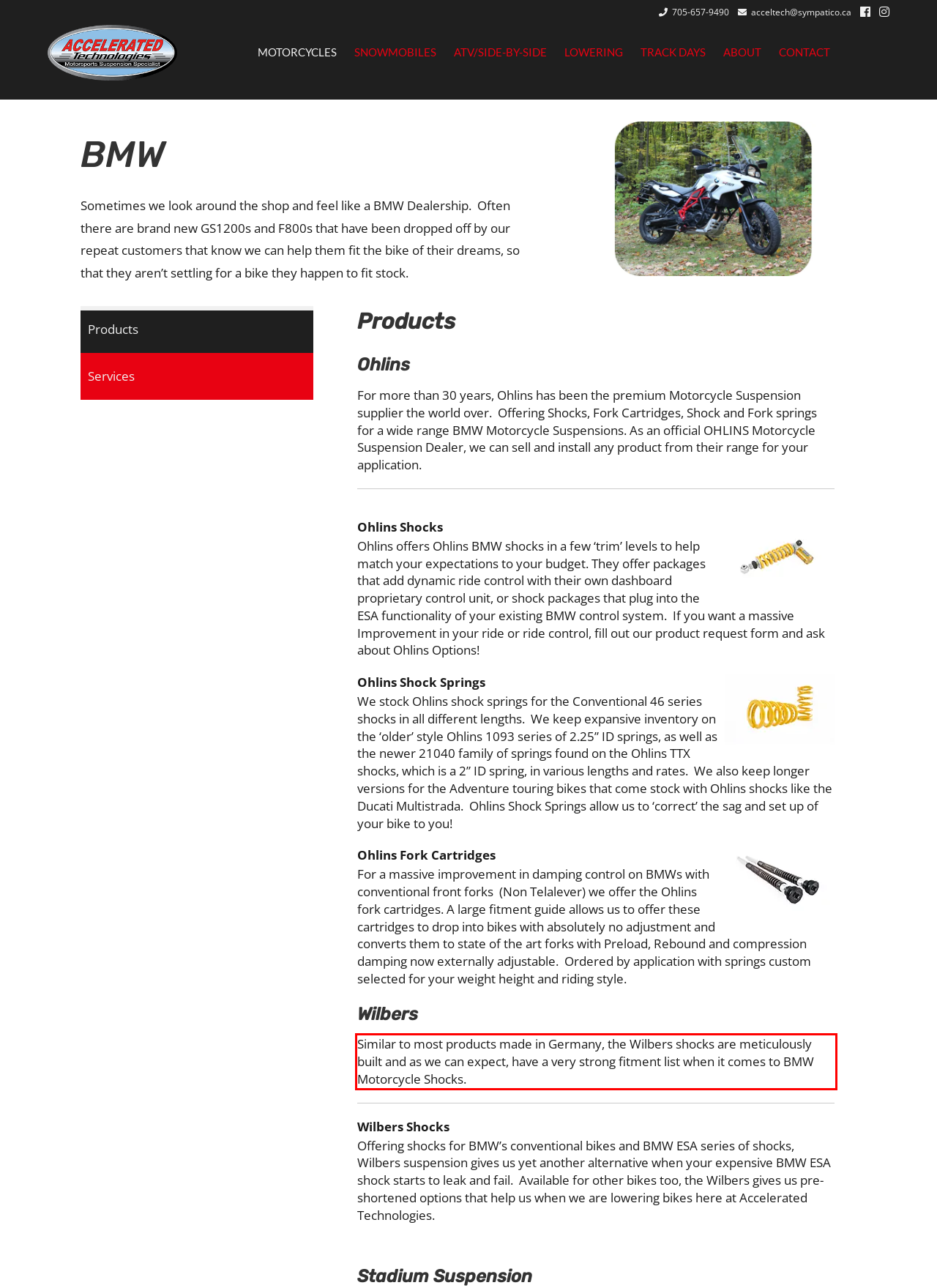Given a screenshot of a webpage containing a red rectangle bounding box, extract and provide the text content found within the red bounding box.

Similar to most products made in Germany, the Wilbers shocks are meticulously built and as we can expect, have a very strong fitment list when it comes to BMW Motorcycle Shocks.